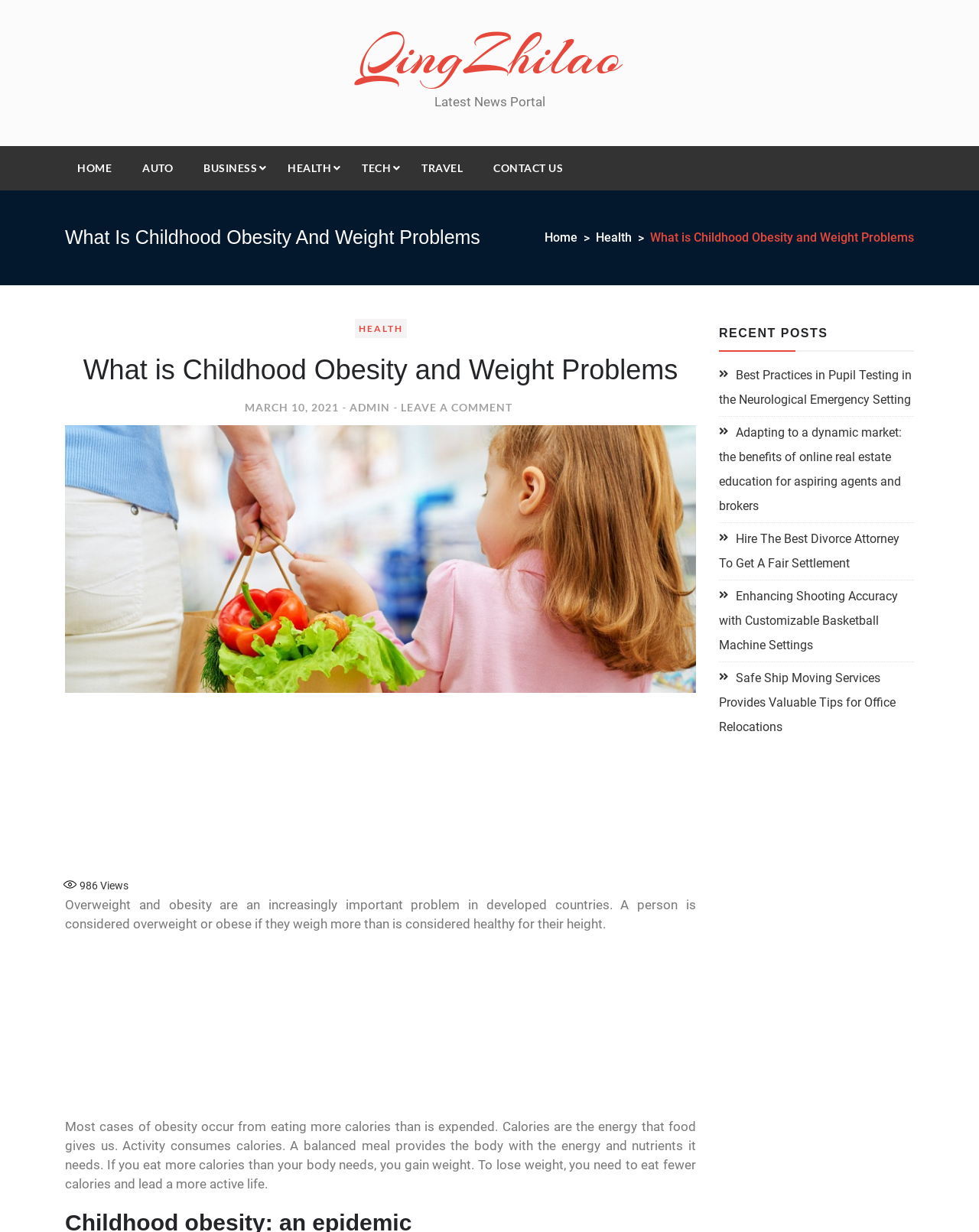Provide the bounding box coordinates for the UI element that is described by this text: "March 10, 2021March 16, 2021". The coordinates should be in the form of four float numbers between 0 and 1: [left, top, right, bottom].

[0.25, 0.325, 0.346, 0.336]